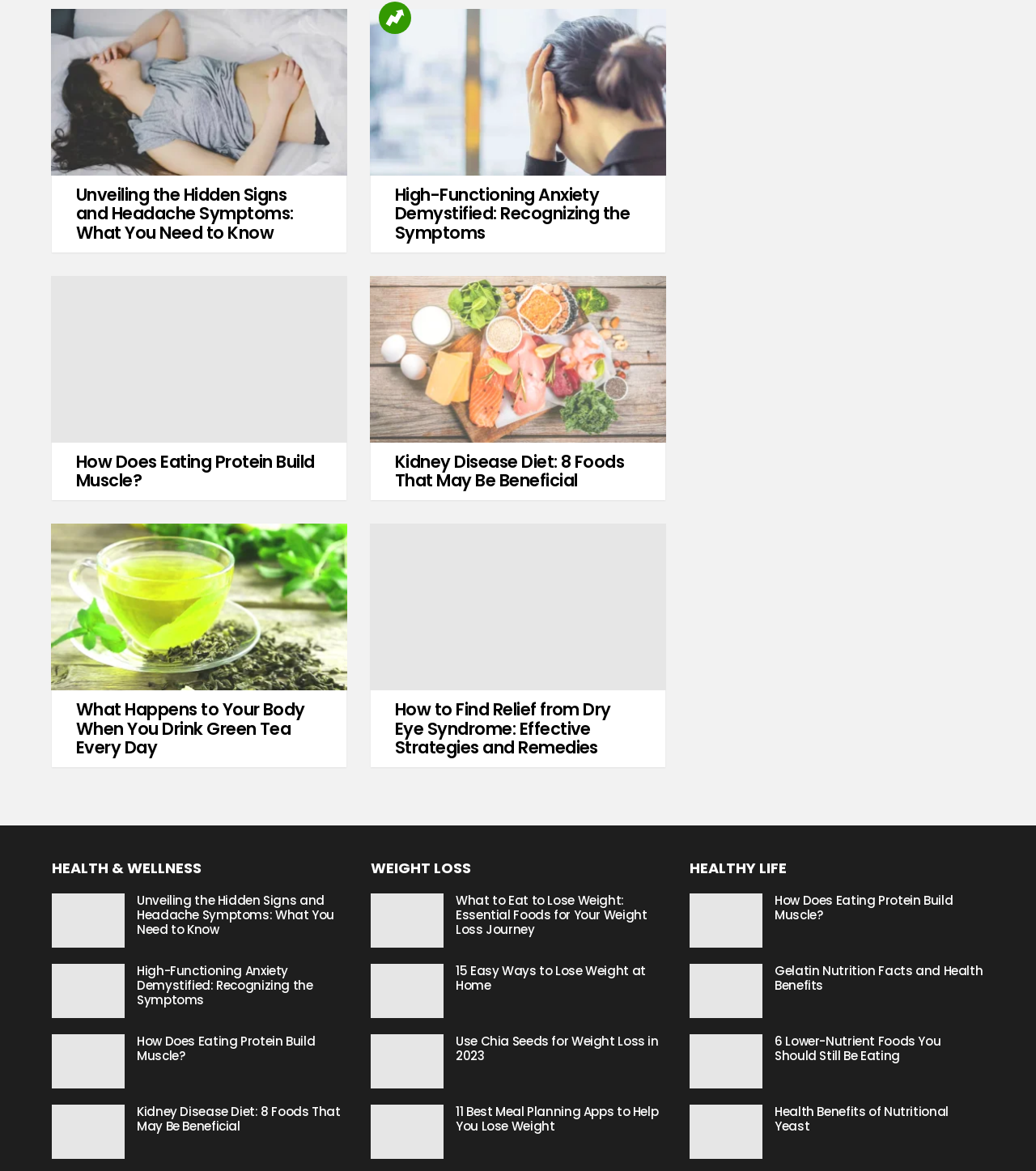Predict the bounding box coordinates of the area that should be clicked to accomplish the following instruction: "Explore how protein builds muscle". The bounding box coordinates should consist of four float numbers between 0 and 1, i.e., [left, top, right, bottom].

[0.049, 0.235, 0.335, 0.378]